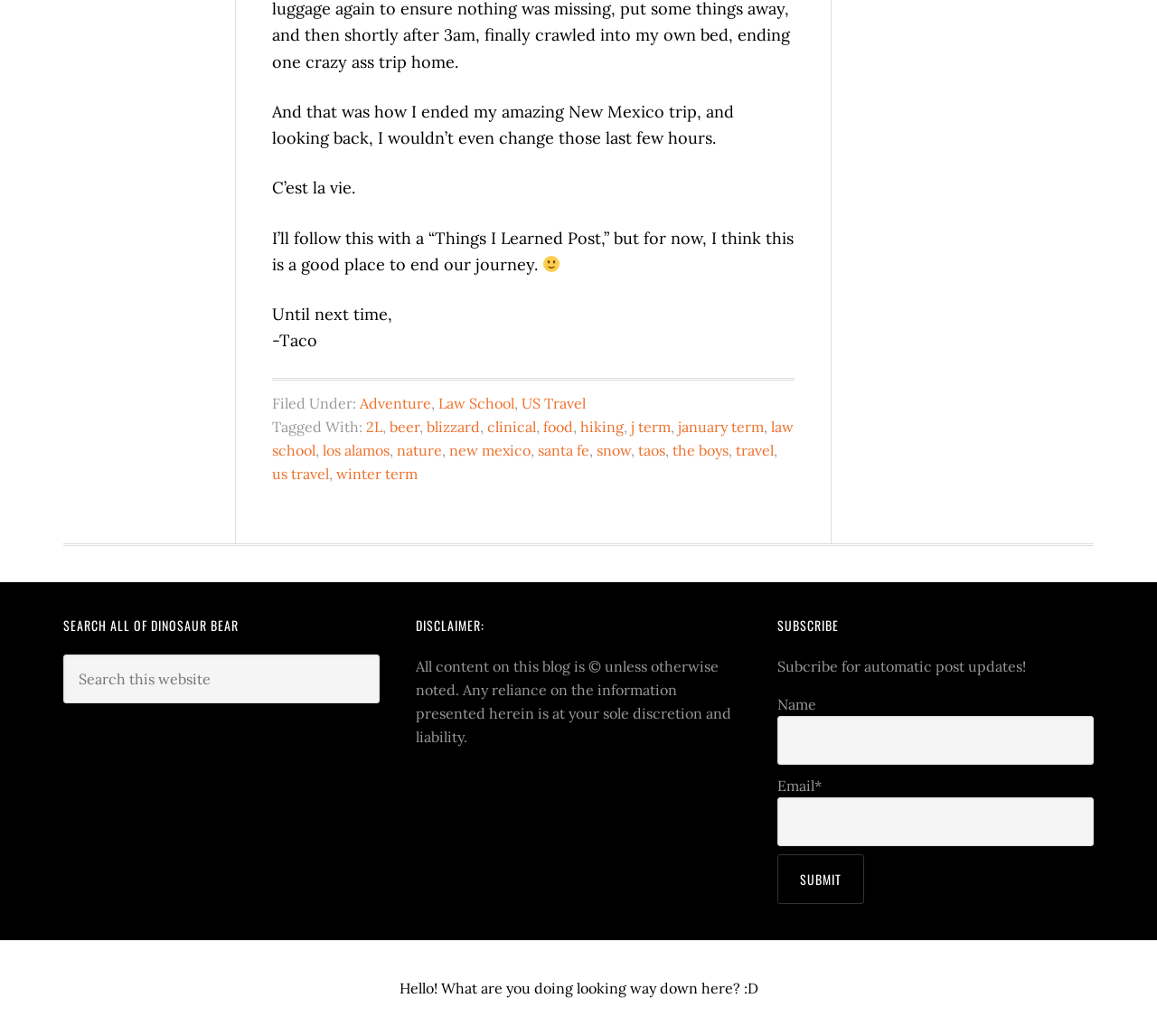Provide a short answer using a single word or phrase for the following question: 
What is the category of the blog post?

Adventure